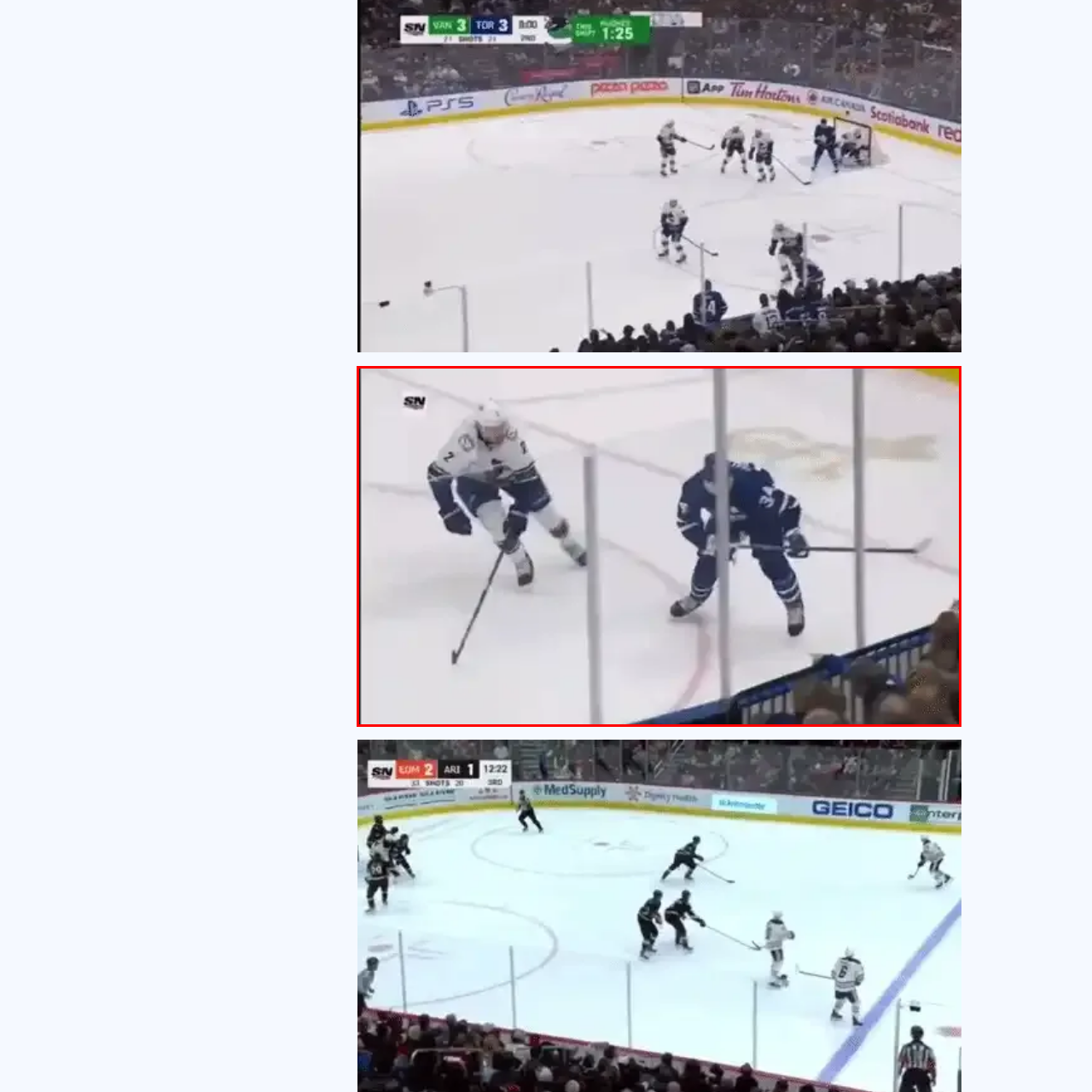Focus on the highlighted area in red, What is the mood of the crowd in the foreground? Answer using a single word or phrase.

Excited and anticipatory